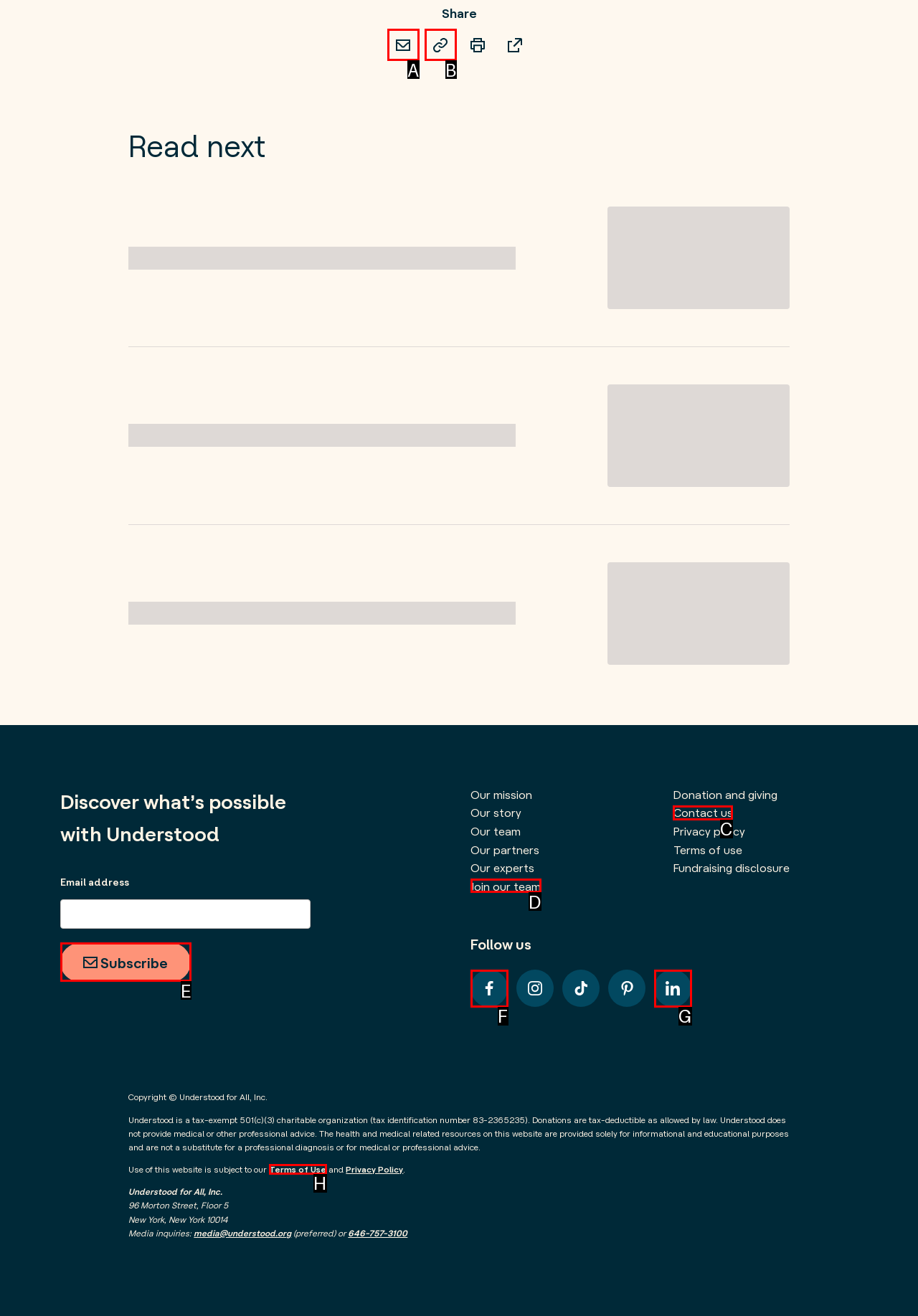Point out the specific HTML element to click to complete this task: Subscribe via RSS Reply with the letter of the chosen option.

None